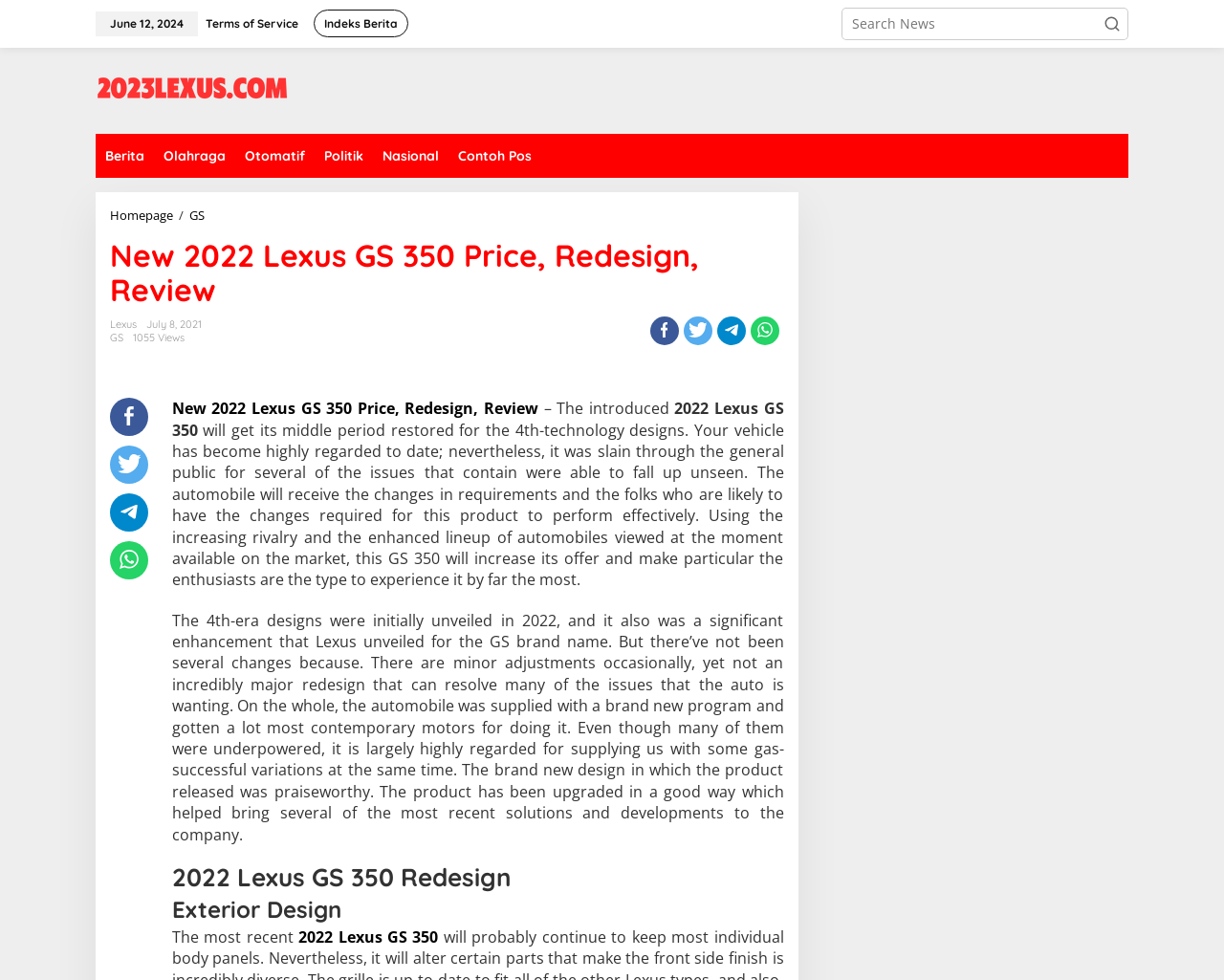Answer the question below with a single word or a brief phrase: 
What is the generation of the Lexus GS design being discussed?

4th-generation